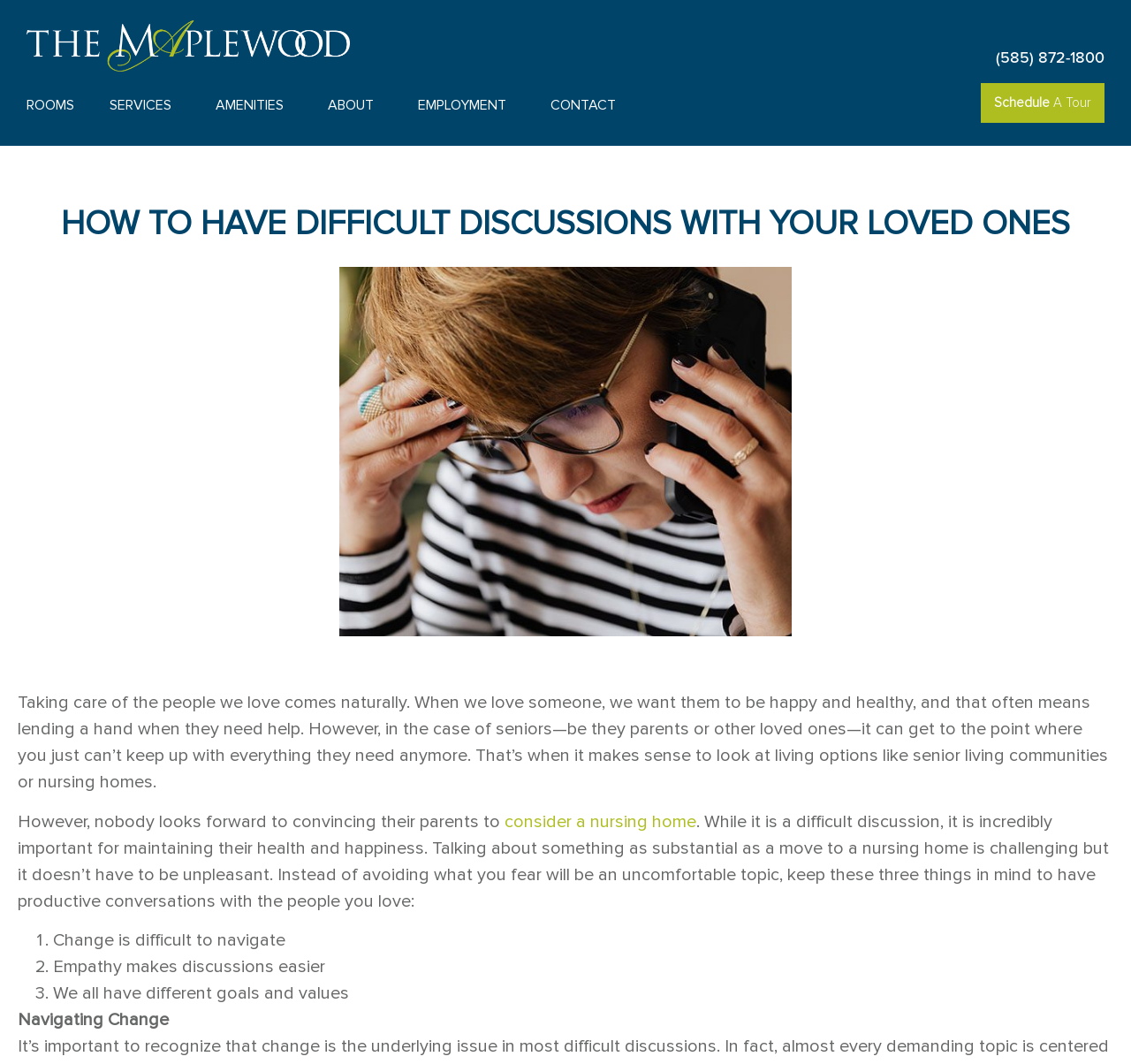Respond with a single word or phrase:
What are the three things to keep in mind for productive conversations?

Change, empathy, and goals